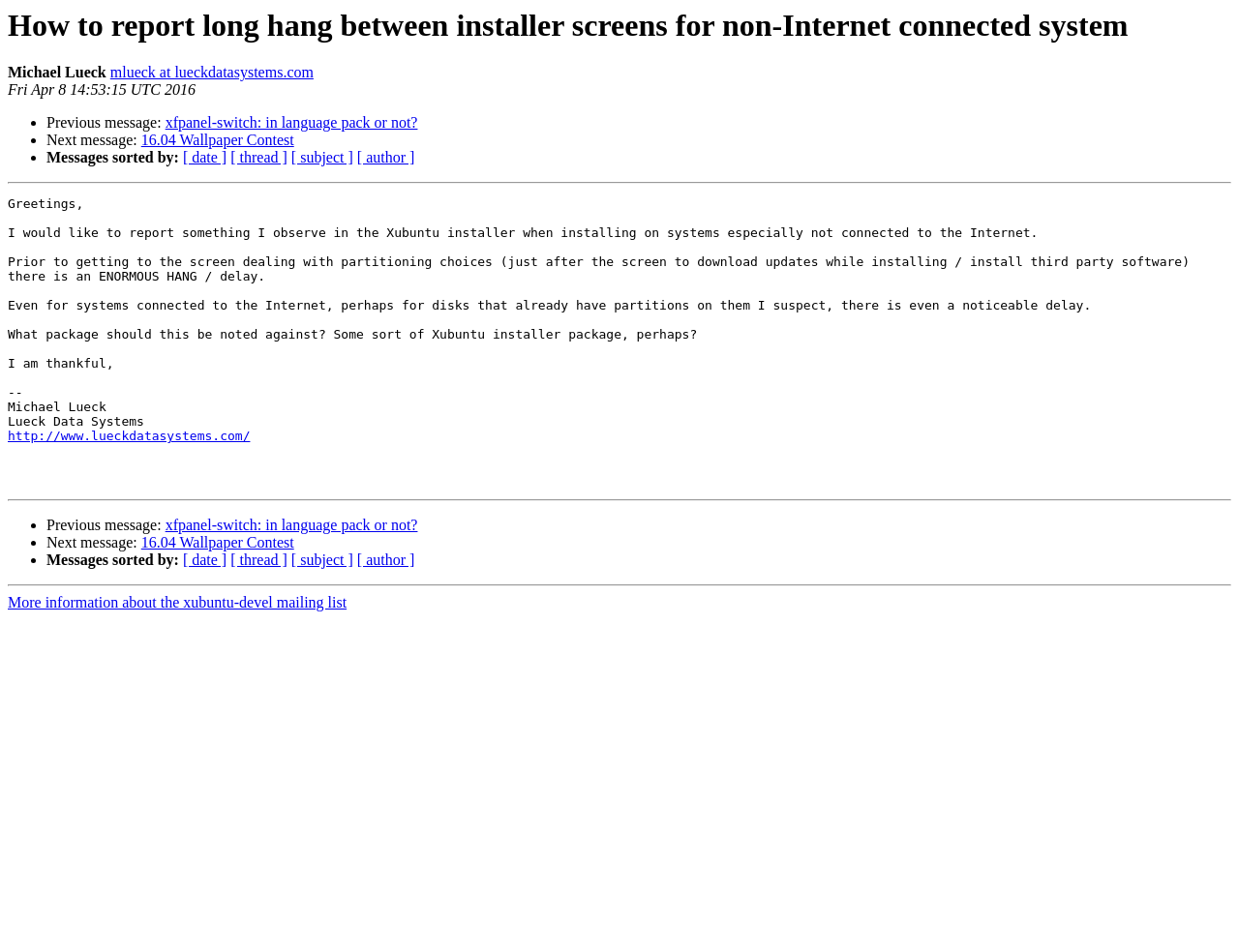Using the details from the image, please elaborate on the following question: What is the URL of the author's website?

The URL of the author's website is http://www.lueckdatasystems.com/, which is mentioned in the link element with the text 'http://www.lueckdatasystems.com/' at the bottom of the message.